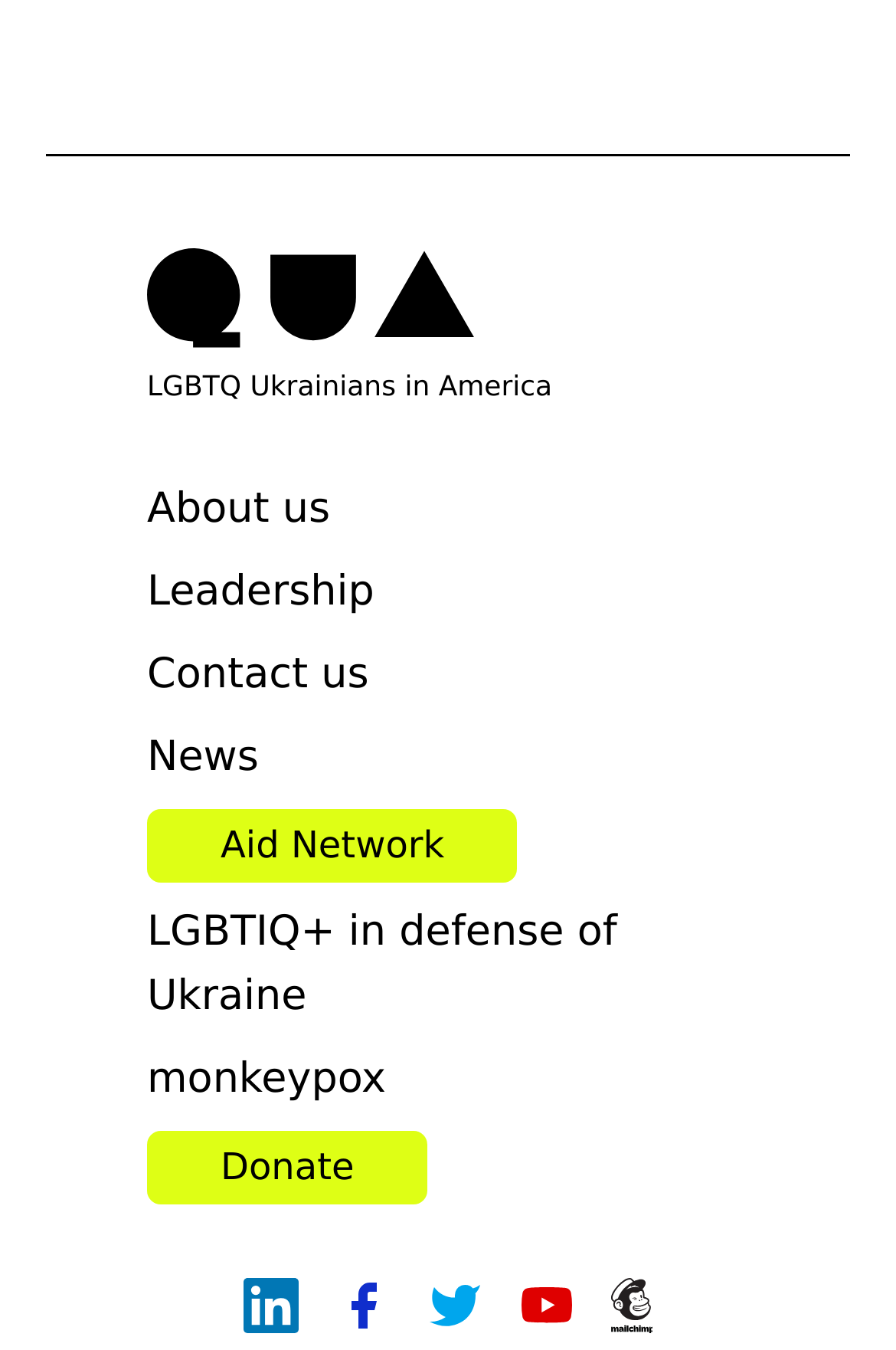Locate the bounding box coordinates of the area where you should click to accomplish the instruction: "View News".

[0.164, 0.538, 0.289, 0.586]